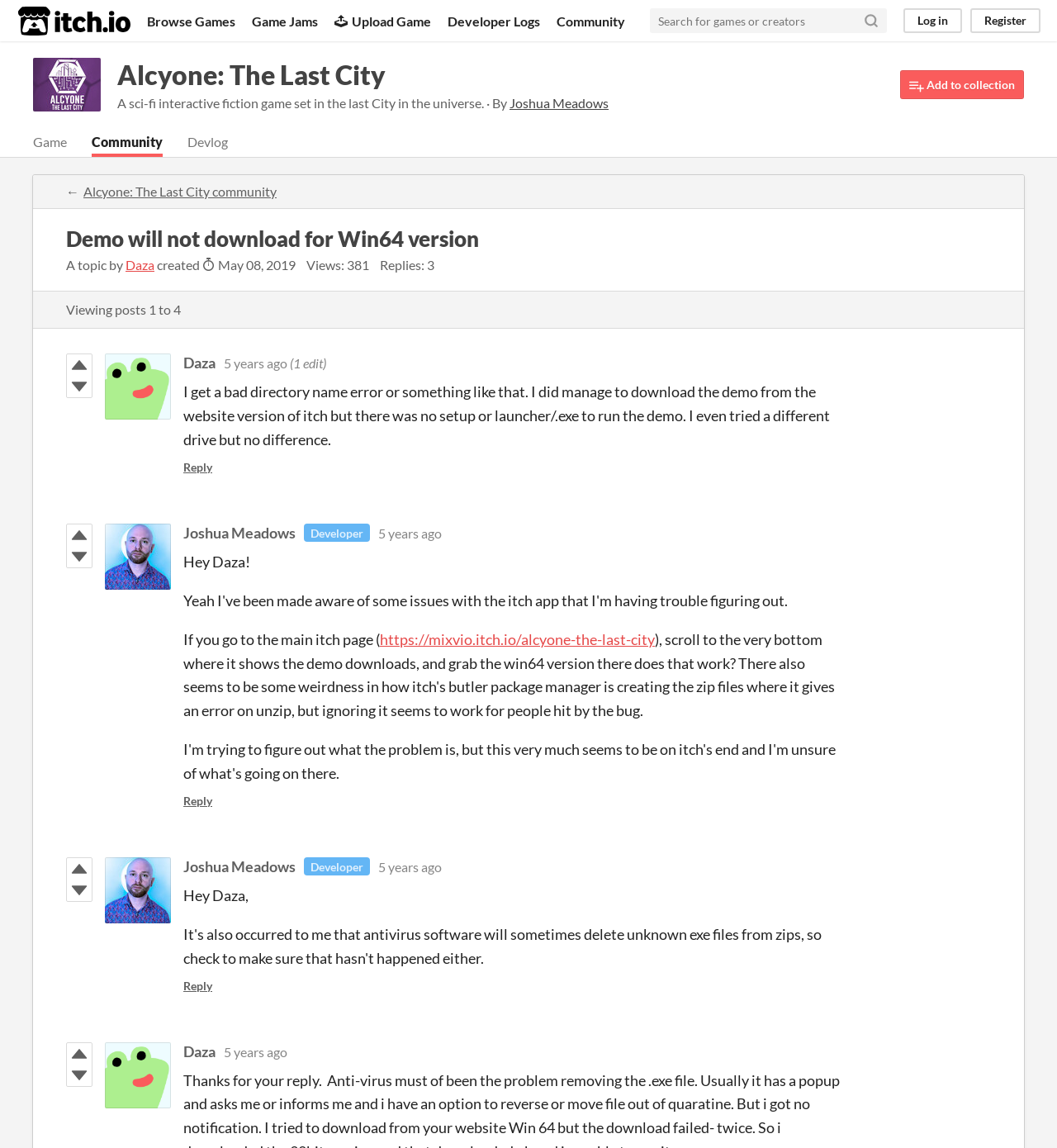Please answer the following question using a single word or phrase: 
Who is the developer of the game?

Joshua Meadows